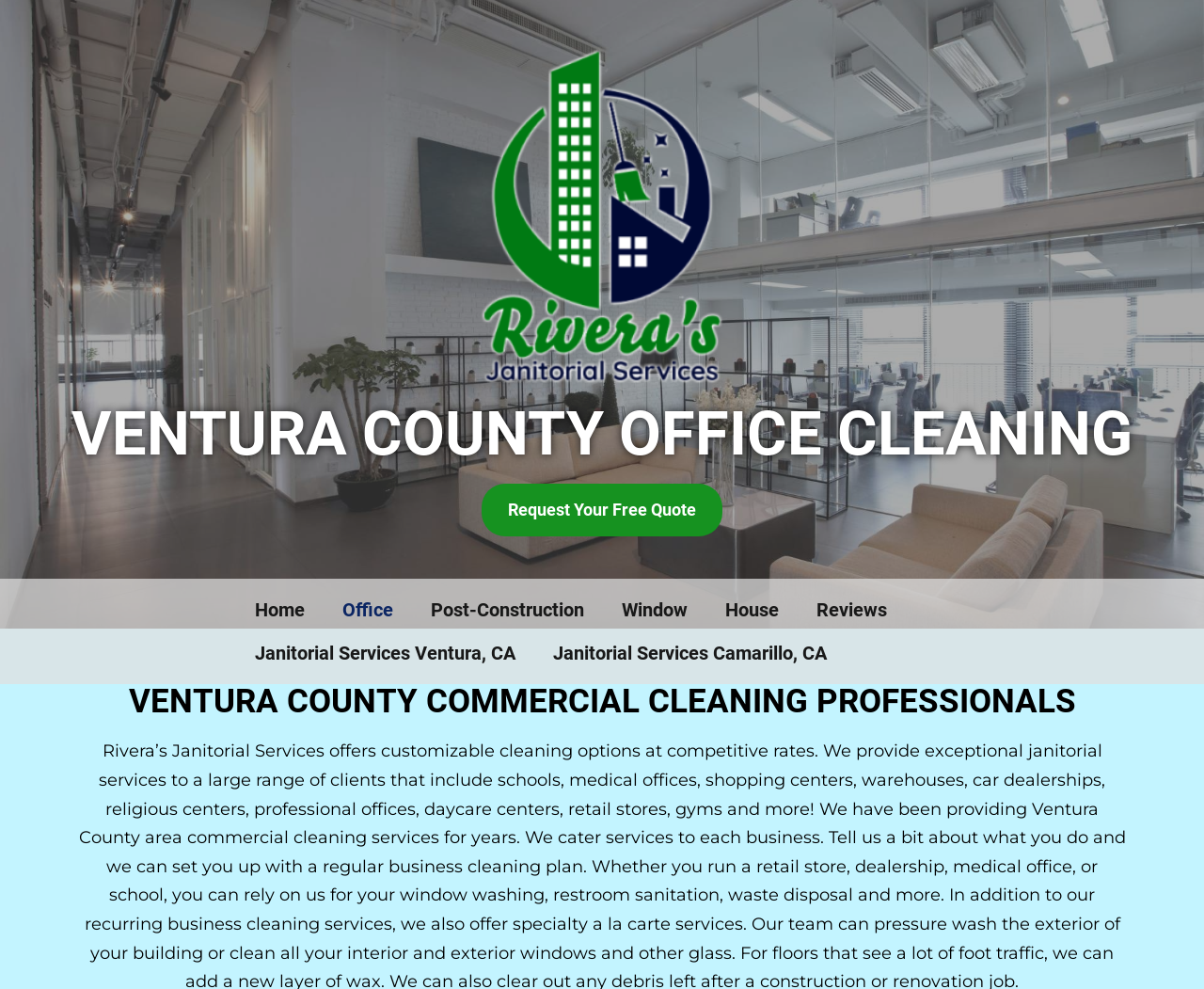Using the description "SET FONT SIZE", locate and provide the bounding box of the UI element.

None